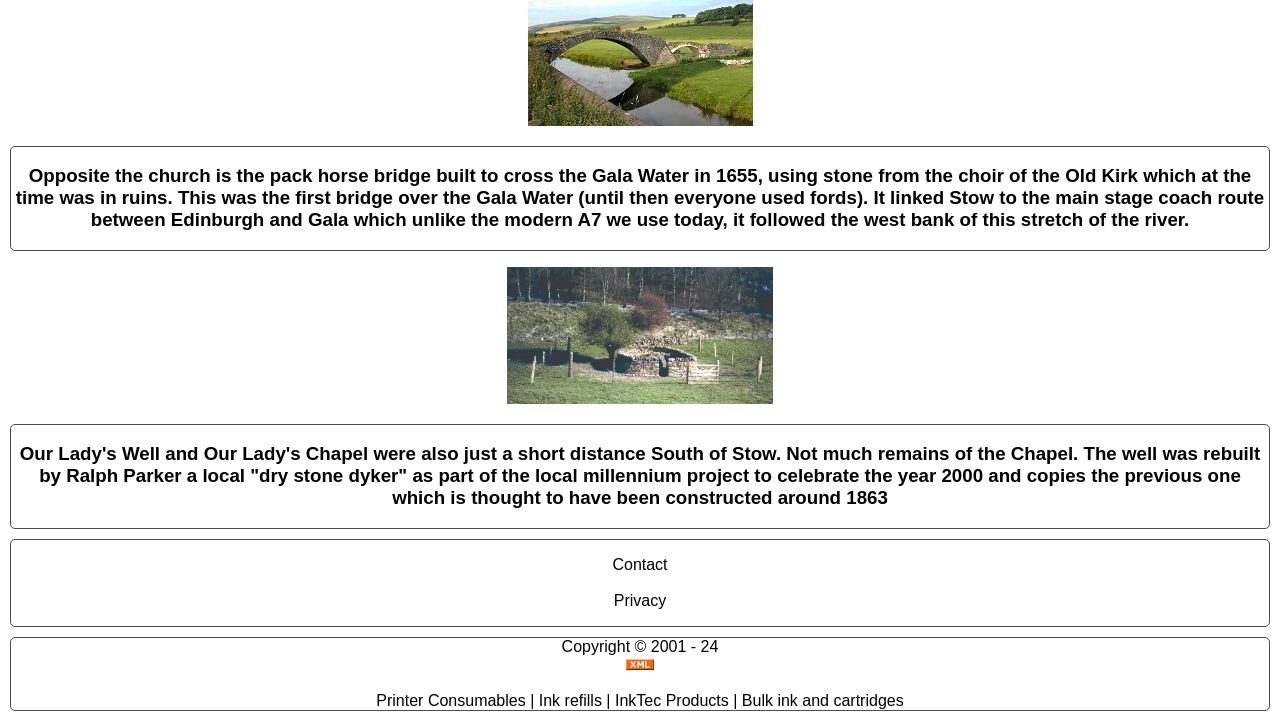Identify and provide the bounding box for the element described by: "Ink refills".

[0.421, 0.96, 0.47, 0.983]